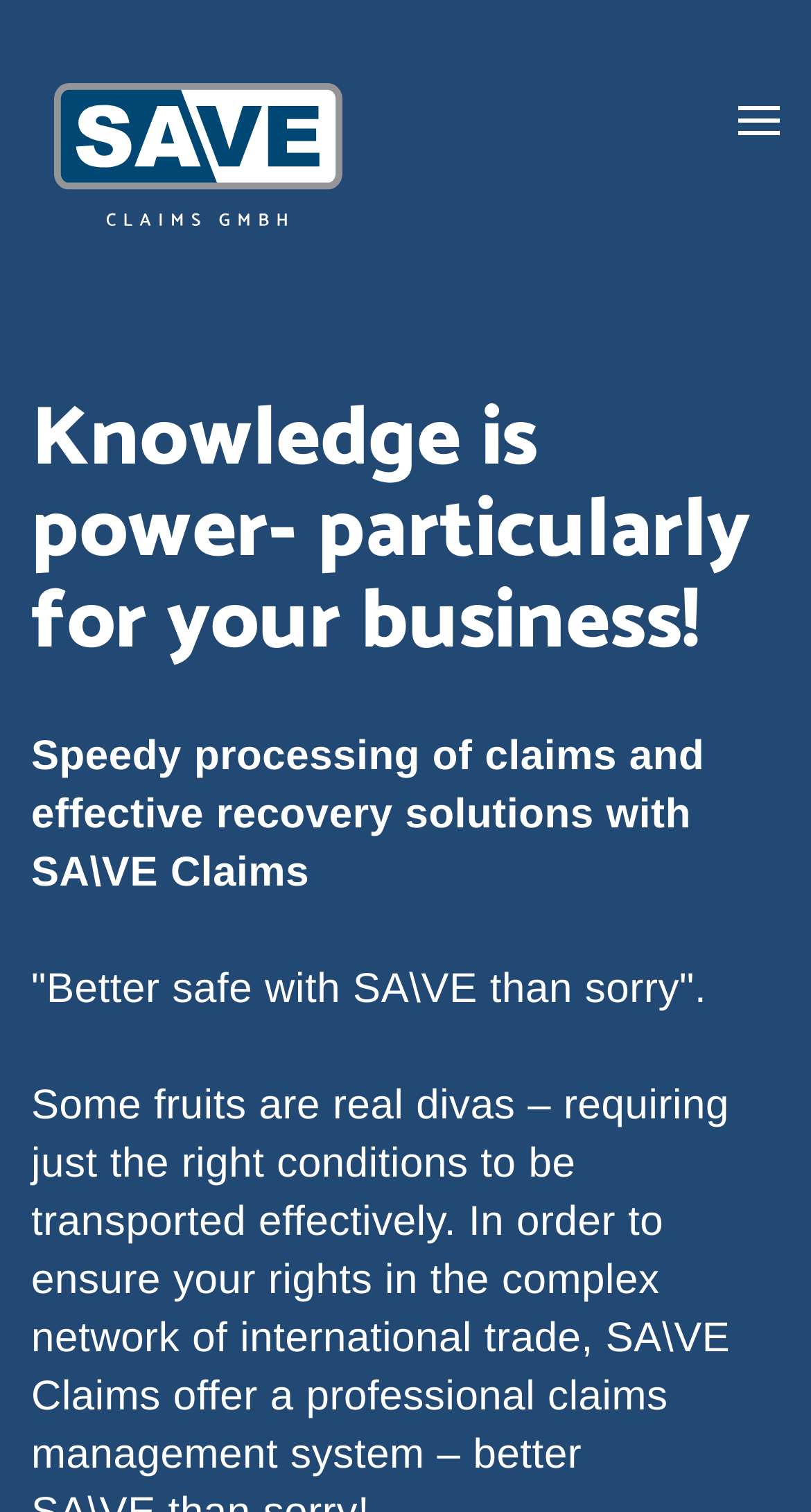Use a single word or phrase to answer the question: 
What is the tone of the heading 'Knowledge is power- particularly for your business!'?

Inspirational